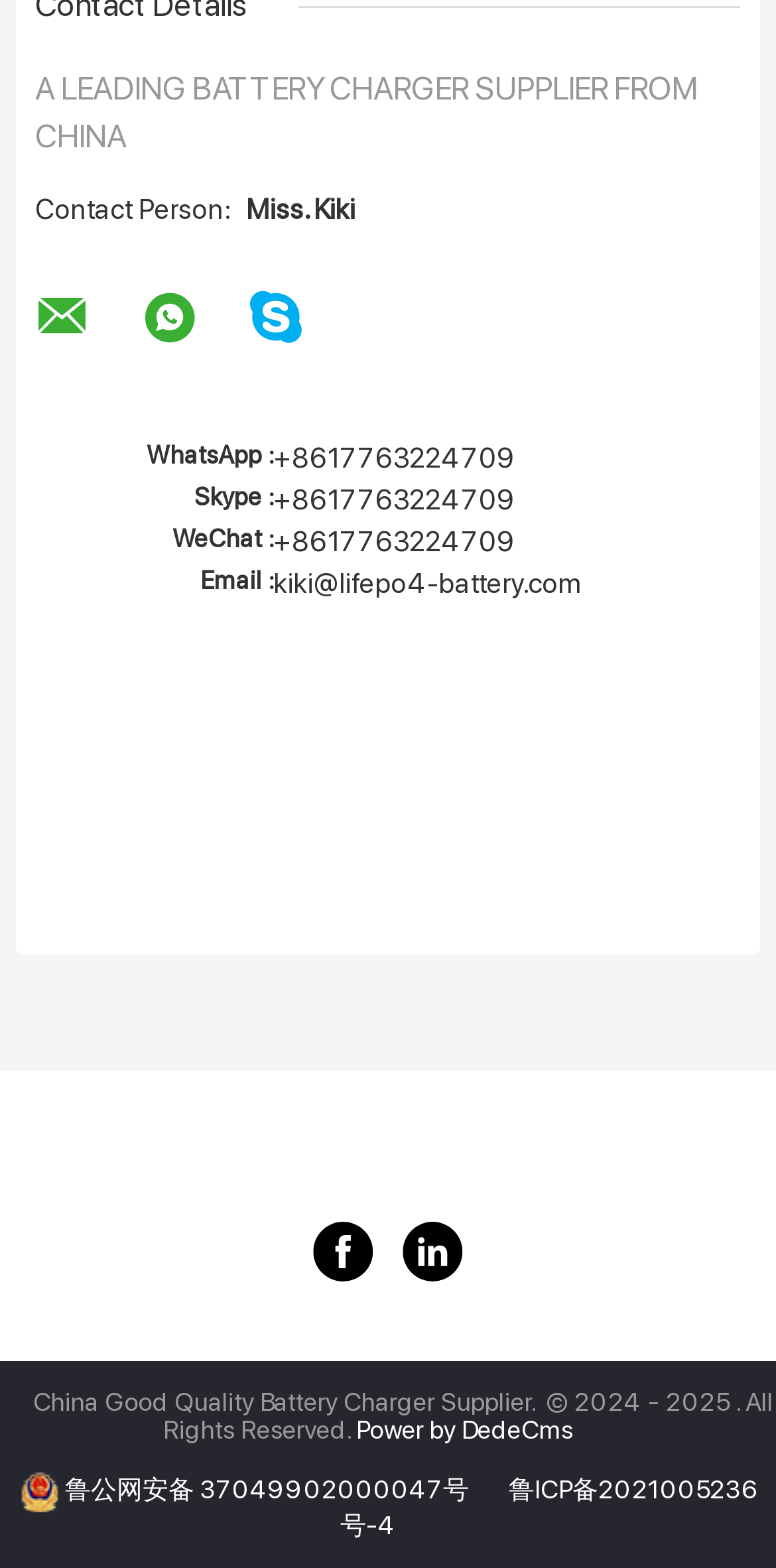What is the copyright year range of the webpage?
Kindly offer a detailed explanation using the data available in the image.

The copyright year range is mentioned at the bottom of the webpage, along with the text 'All Rights Reserved'.